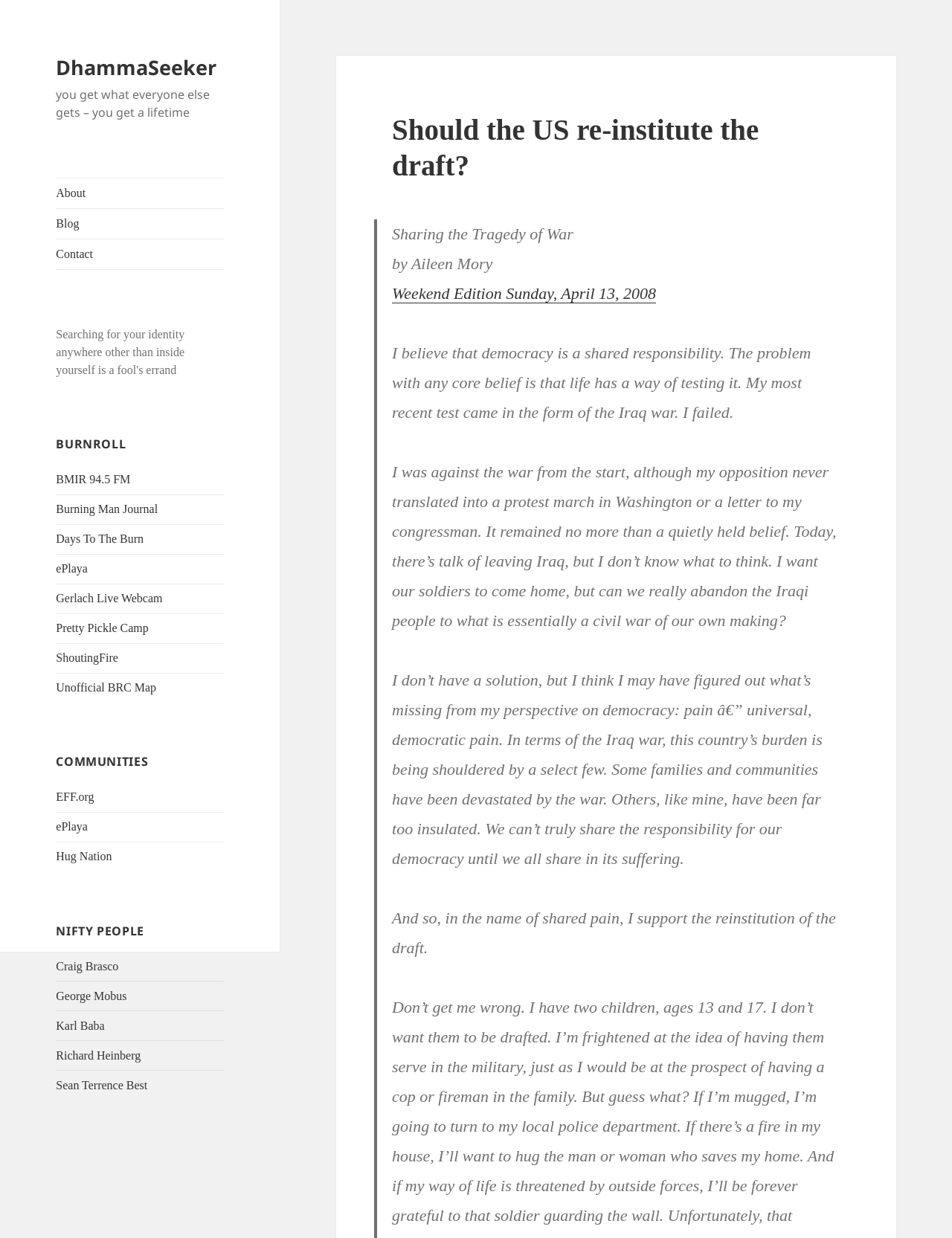Identify the bounding box coordinates of the clickable region necessary to fulfill the following instruction: "Read the article 'Should the US re-institute the draft?'". The bounding box coordinates should be four float numbers between 0 and 1, i.e., [left, top, right, bottom].

[0.412, 0.09, 0.882, 0.148]